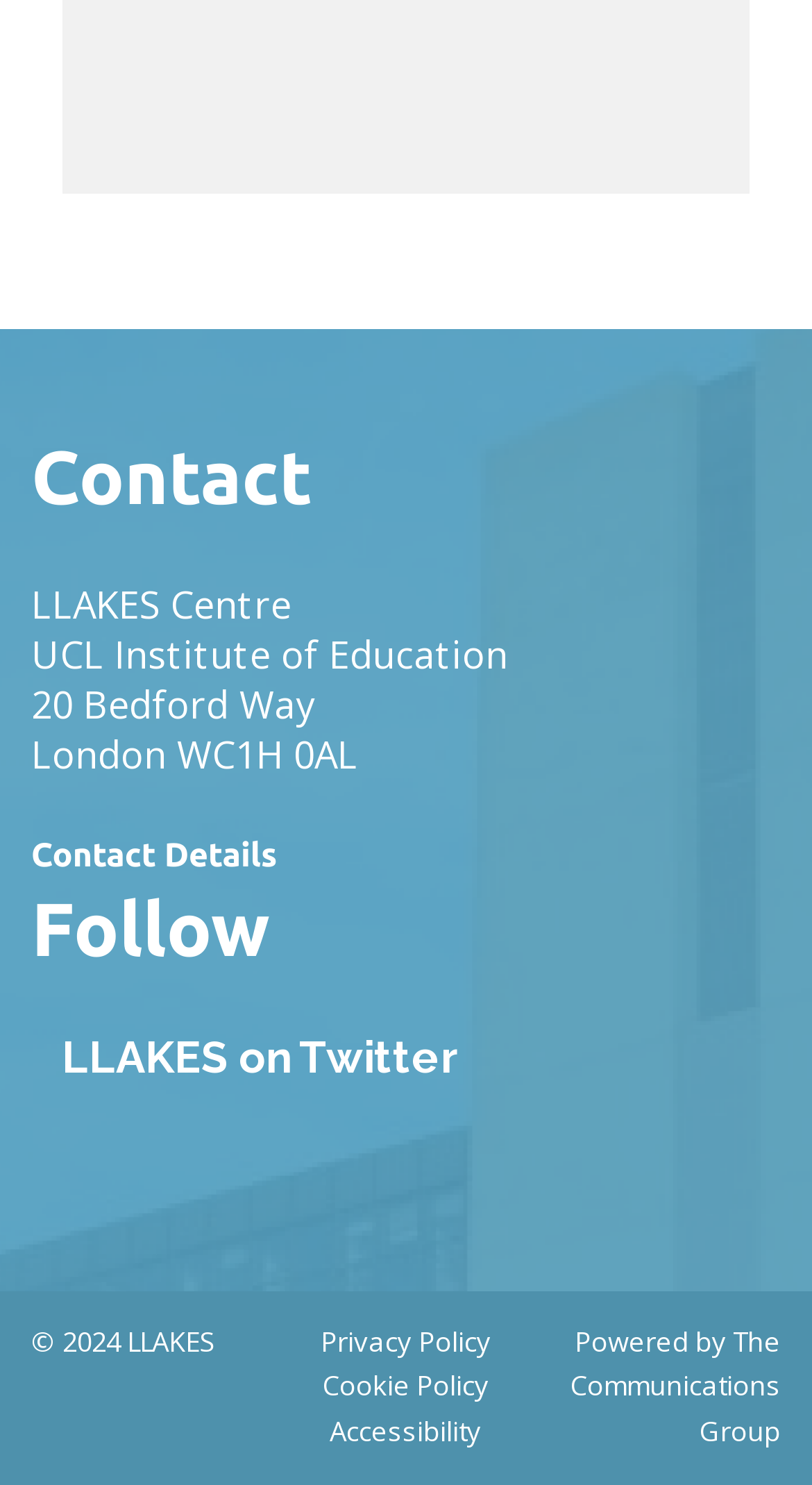Please look at the image and answer the question with a detailed explanation: What is the address of the institute?

The question asks for the address of the institute, which can be found in the StaticText elements with the texts '20 Bedford Way' and 'London WC1H 0AL' located at [0.038, 0.457, 0.387, 0.491] and [0.038, 0.491, 0.441, 0.524] respectively.